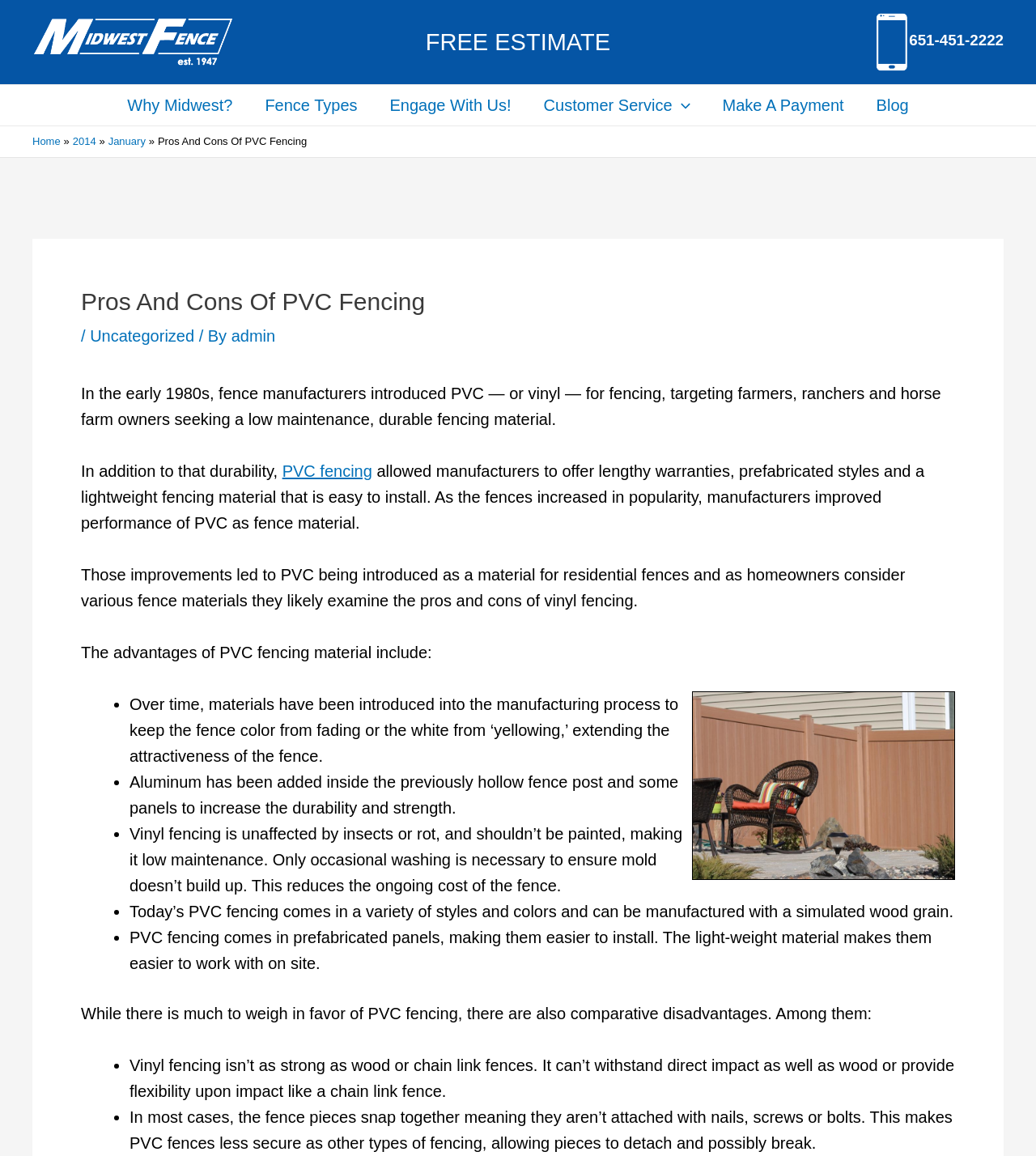Calculate the bounding box coordinates for the UI element based on the following description: "Customer Service". Ensure the coordinates are four float numbers between 0 and 1, i.e., [left, top, right, bottom].

[0.509, 0.074, 0.682, 0.109]